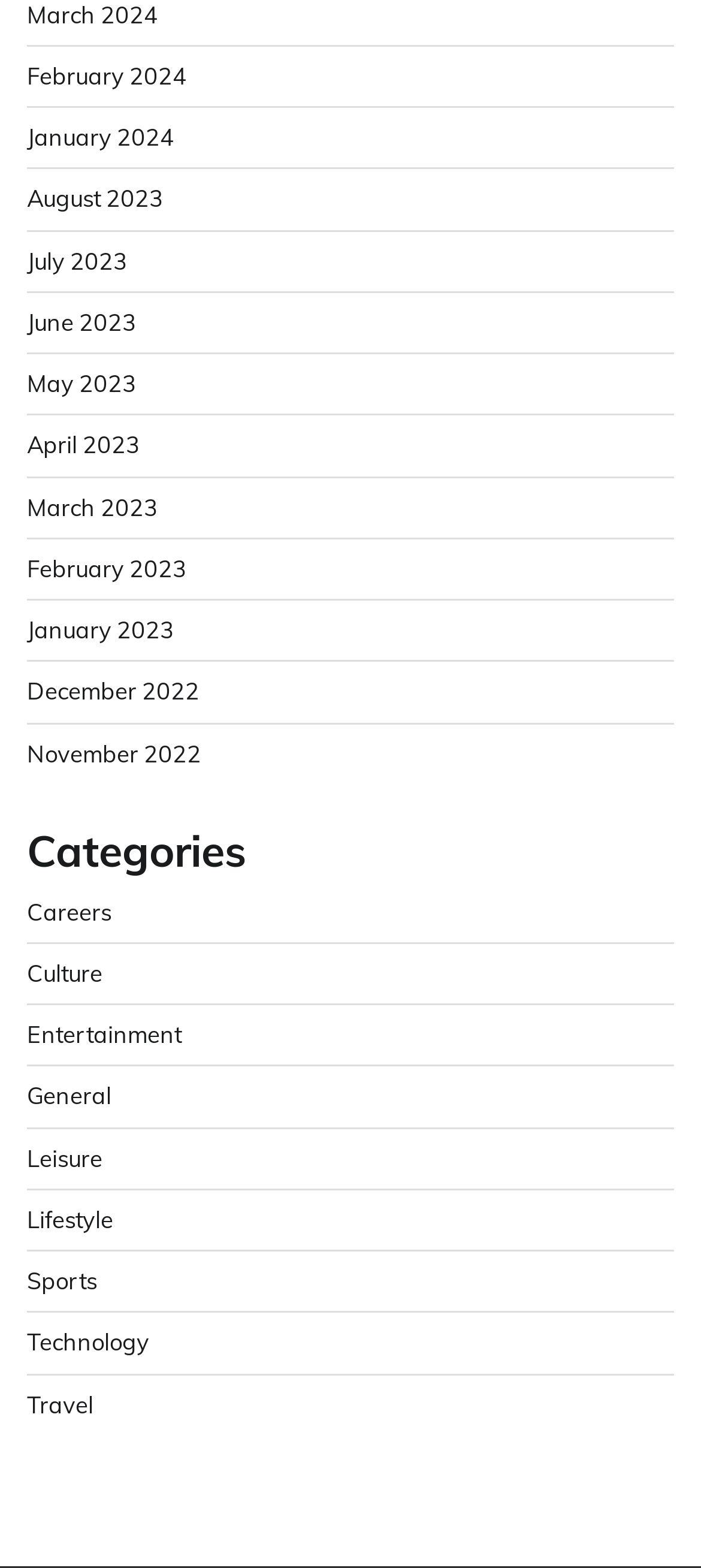Please identify the bounding box coordinates of the element's region that I should click in order to complete the following instruction: "View February 2024". The bounding box coordinates consist of four float numbers between 0 and 1, i.e., [left, top, right, bottom].

[0.038, 0.039, 0.267, 0.057]